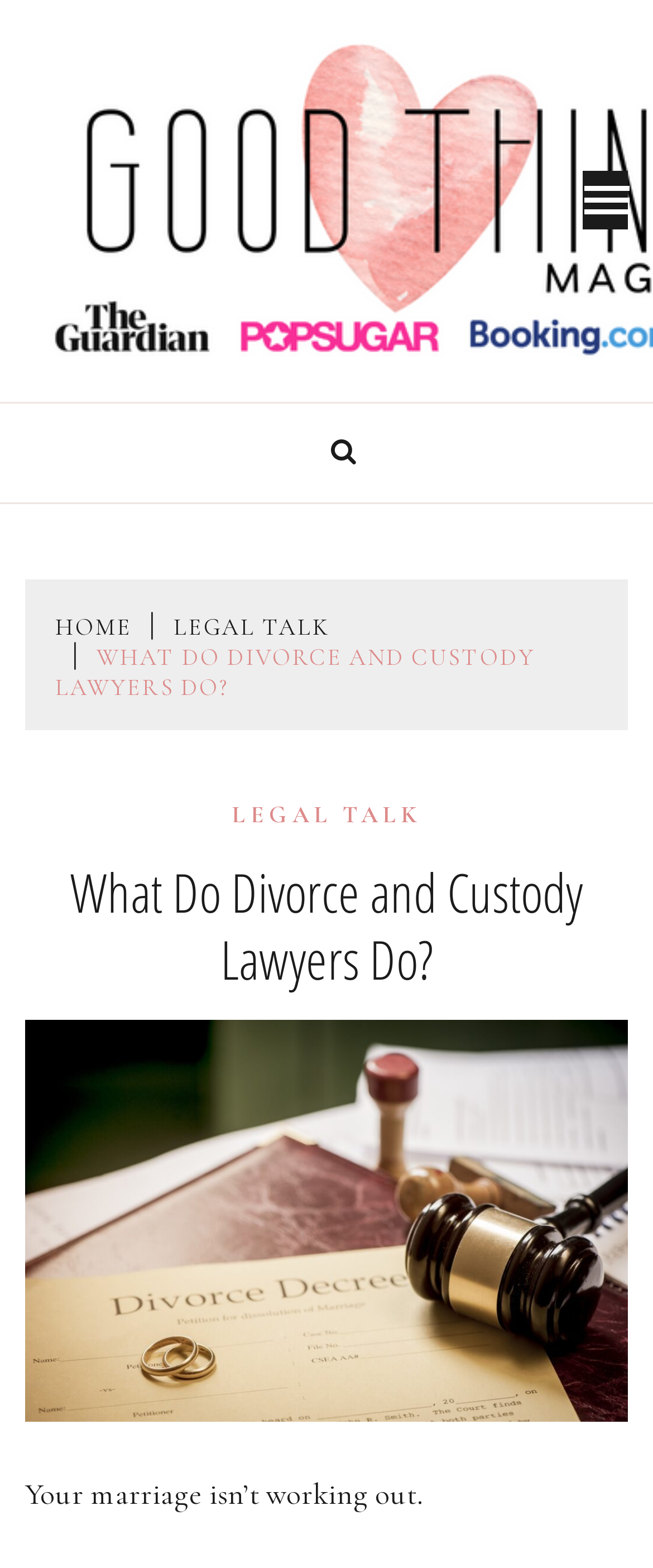What is the name of the magazine?
Kindly offer a detailed explanation using the data available in the image.

I looked at the link elements at the top of the page and found that one of them has the text 'Good Things Magazine', which is likely the name of the magazine.